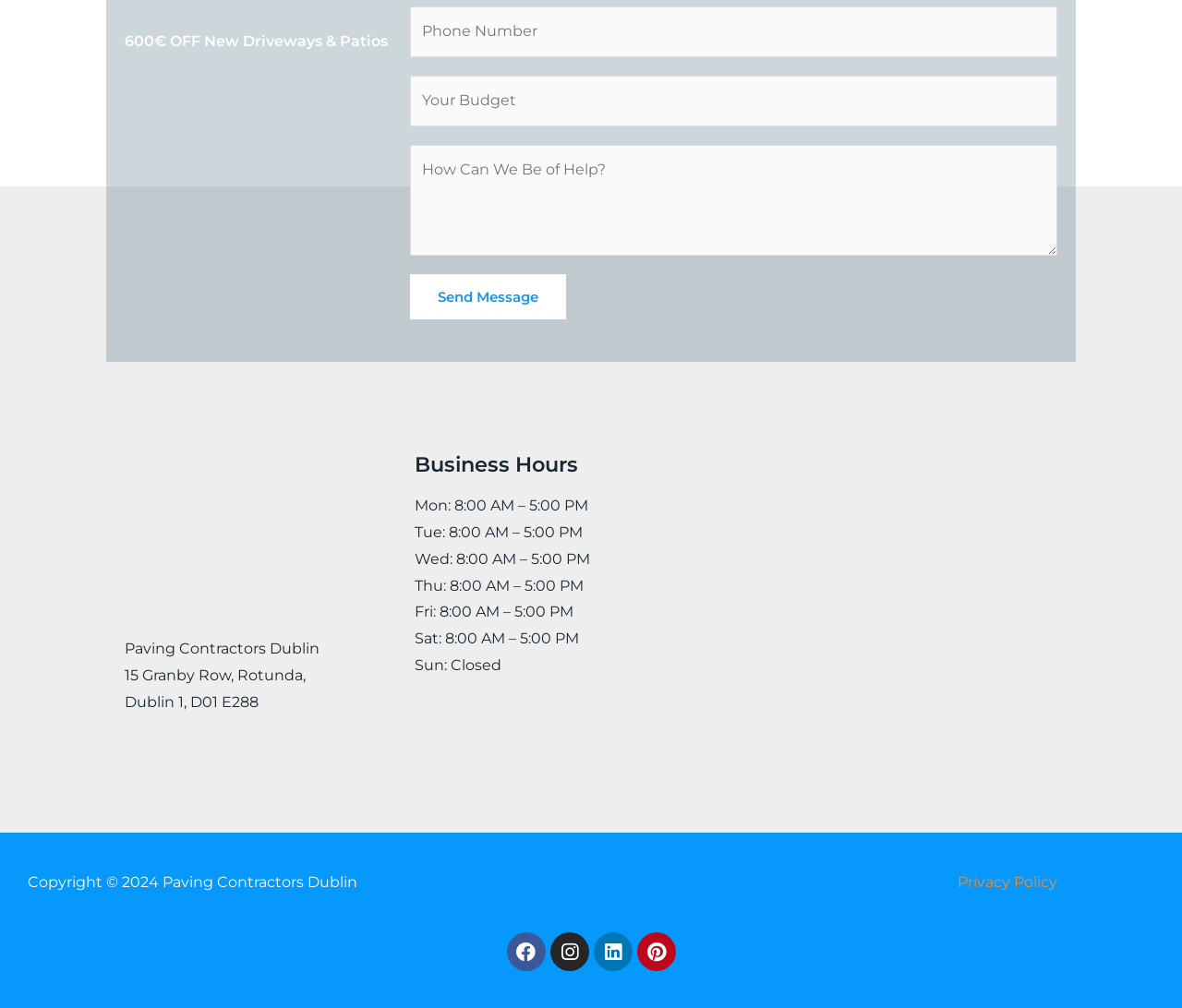Given the description: "Instagram", determine the bounding box coordinates of the UI element. The coordinates should be formatted as four float numbers between 0 and 1, [left, top, right, bottom].

[0.465, 0.925, 0.498, 0.964]